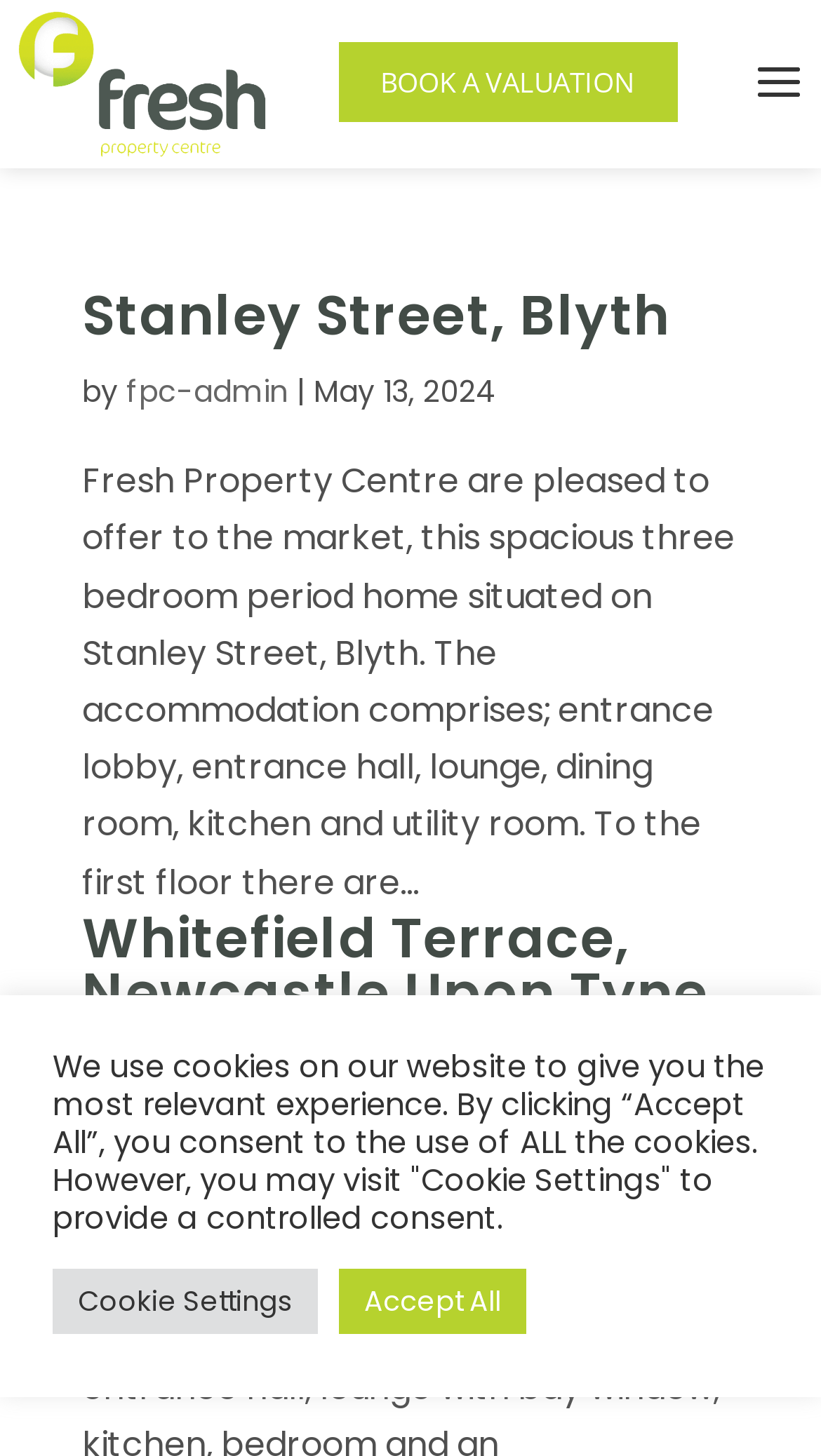Please find the bounding box coordinates of the section that needs to be clicked to achieve this instruction: "Hire an expert".

None